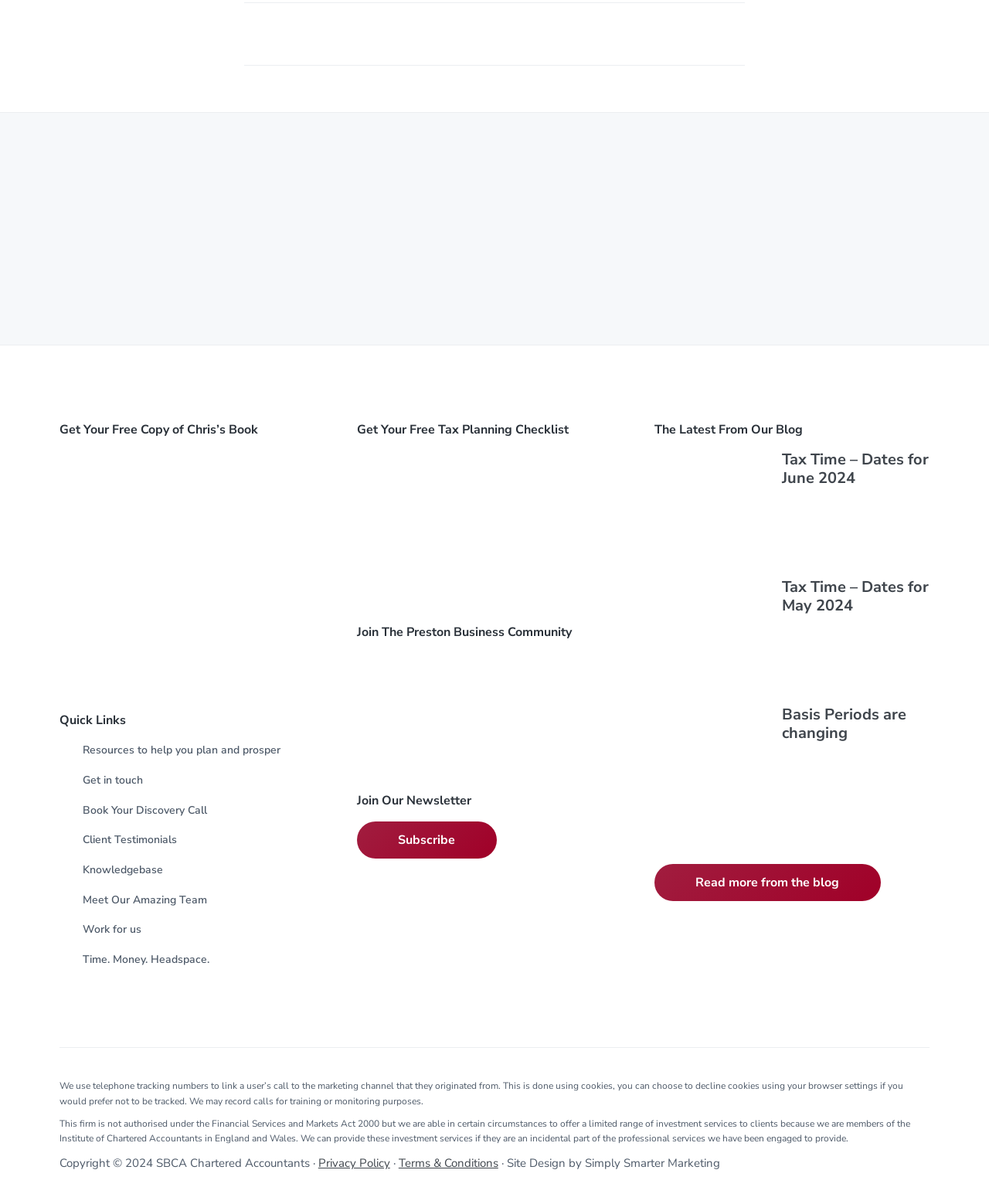Given the content of the image, can you provide a detailed answer to the question?
What is the name of the company that designed the website?

The static text '· Site Design by Simply Smarter Marketing' at the bottom of the webpage indicates that the website was designed by Simply Smarter Marketing.